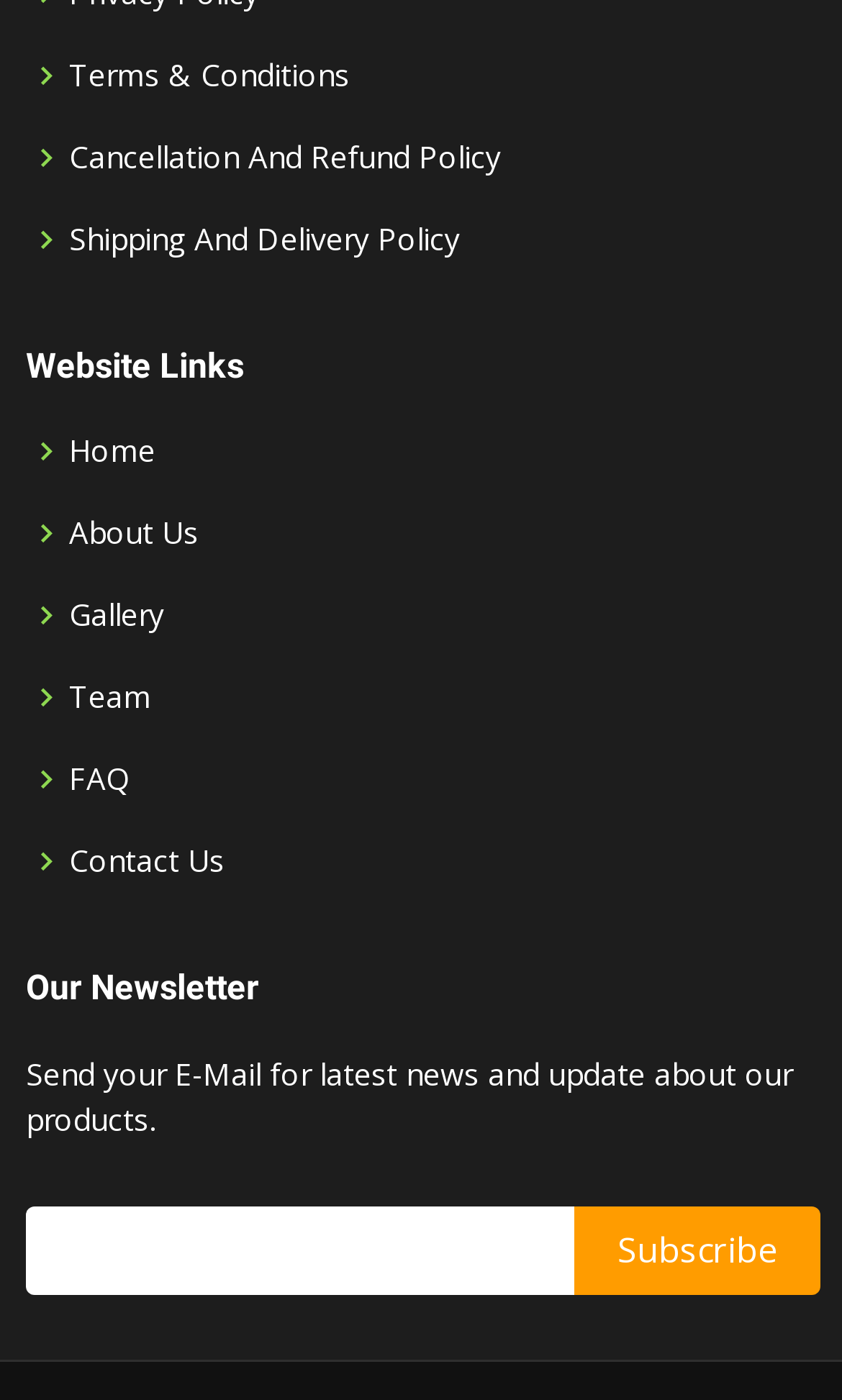How many links are under the 'Website Links' heading?
Refer to the image and provide a one-word or short phrase answer.

8